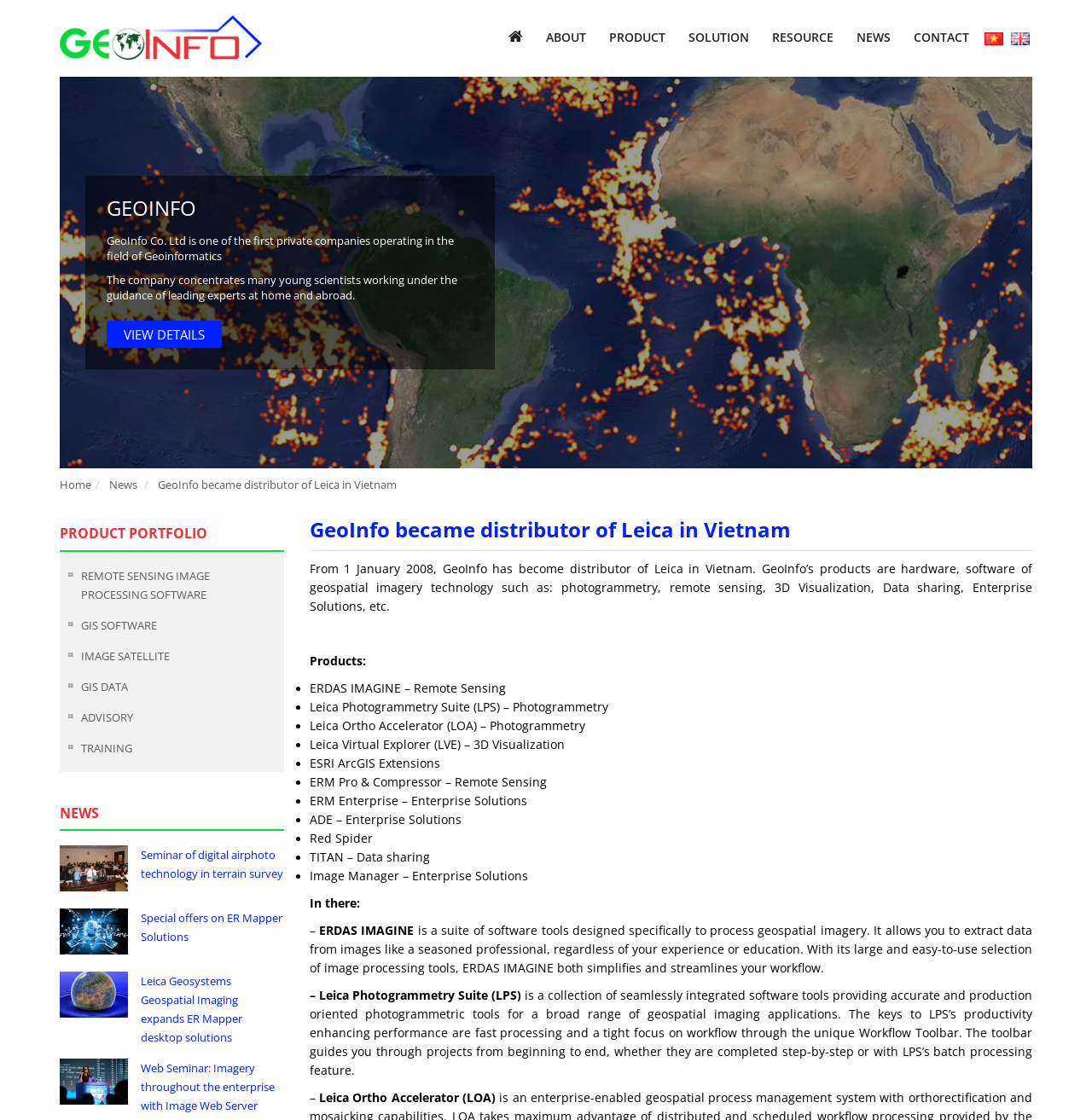Can you show the bounding box coordinates of the region to click on to complete the task described in the instruction: "Click on VIEW DETAILS"?

[0.098, 0.286, 0.203, 0.311]